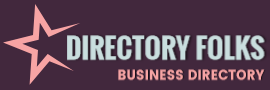Create an elaborate description of the image, covering every aspect.

The image features the logo of "Directory Folks," a business directory service. The logo is designed with a modern aesthetic, prominently displaying the name "DIRECTORY FOLKS" in bold letters, complemented by the phrase "BUSINESS DIRECTORY" underneath. A stylized star graphic is positioned to the left of the text, adding a vibrant touch to the branding. The color scheme combines soft pastel tones with a darker background, creating a visually appealing contrast that emphasizes the directory's professional yet approachable nature. Directory Folks serves as a platform for marketers and website owners, helping them boost visibility and traffic through directory listings.